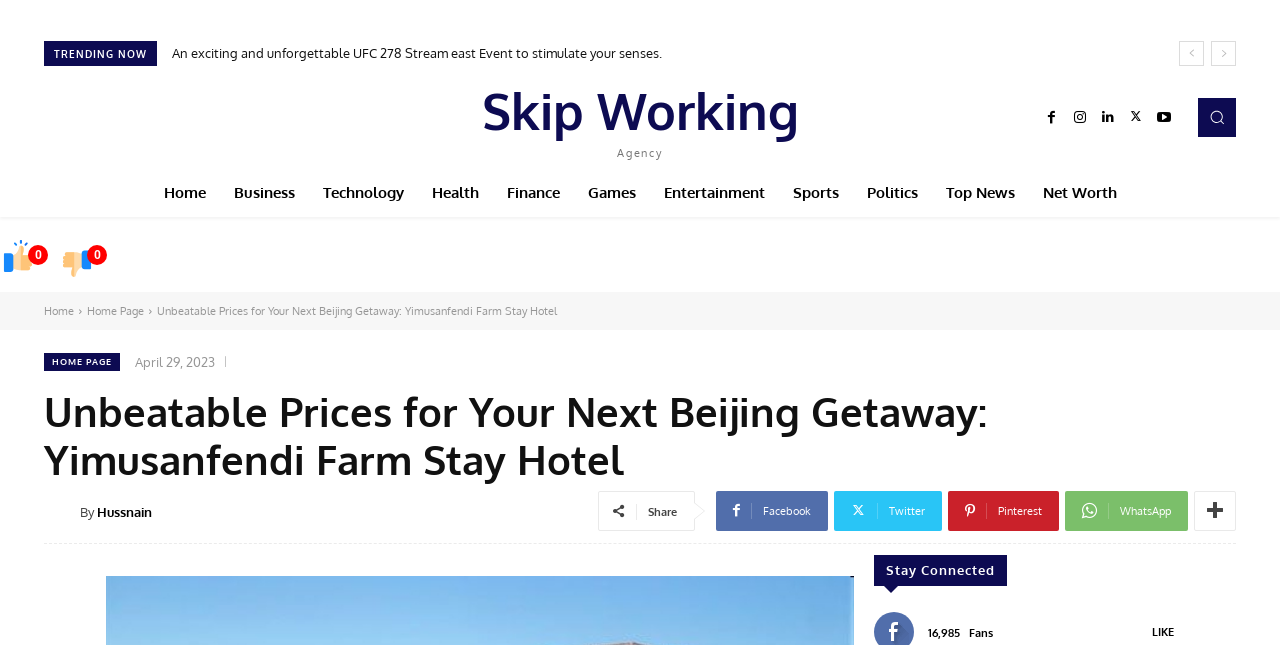From the given element description: "Home Page", find the bounding box for the UI element. Provide the coordinates as four float numbers between 0 and 1, in the order [left, top, right, bottom].

[0.034, 0.547, 0.094, 0.575]